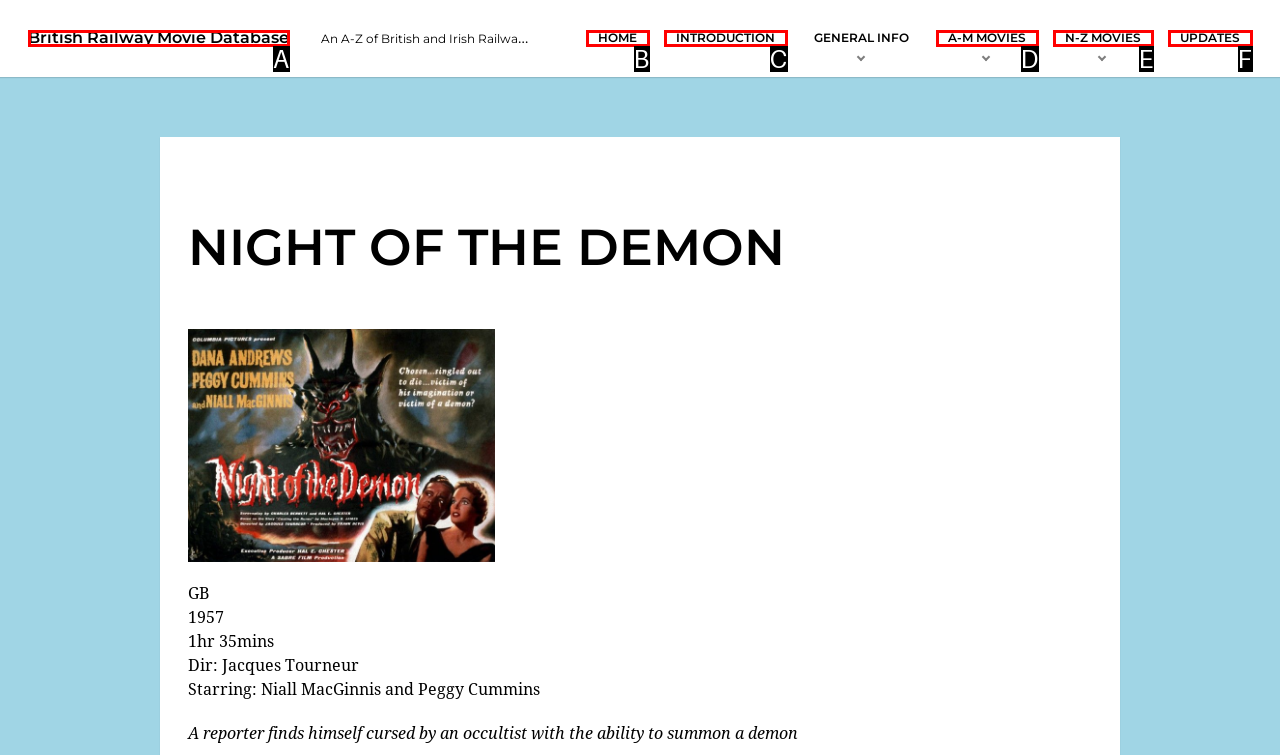Please provide the letter of the UI element that best fits the following description: Communities & Collections
Respond with the letter from the given choices only.

None